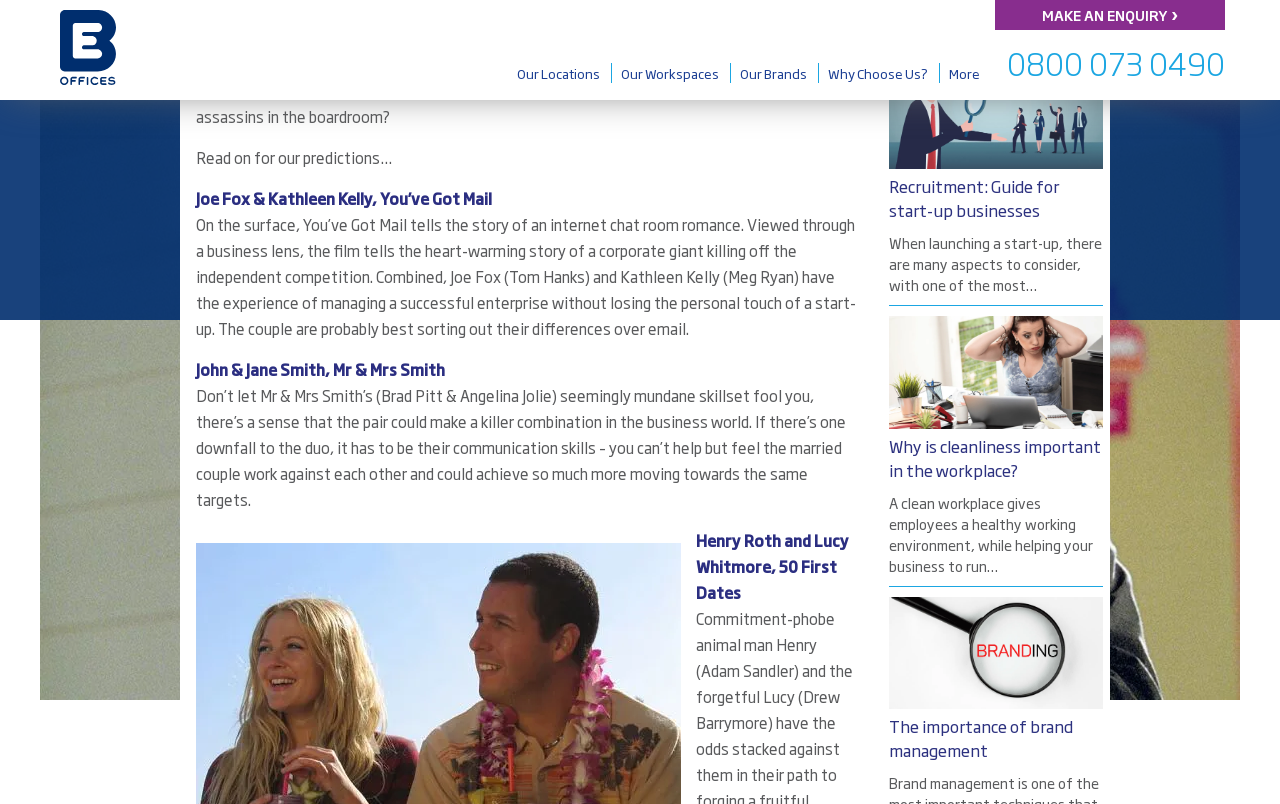Identify the bounding box coordinates for the region to click in order to carry out this instruction: "Click on the Facebook share button". Provide the coordinates using four float numbers between 0 and 1, formatted as [left, top, right, bottom].

None